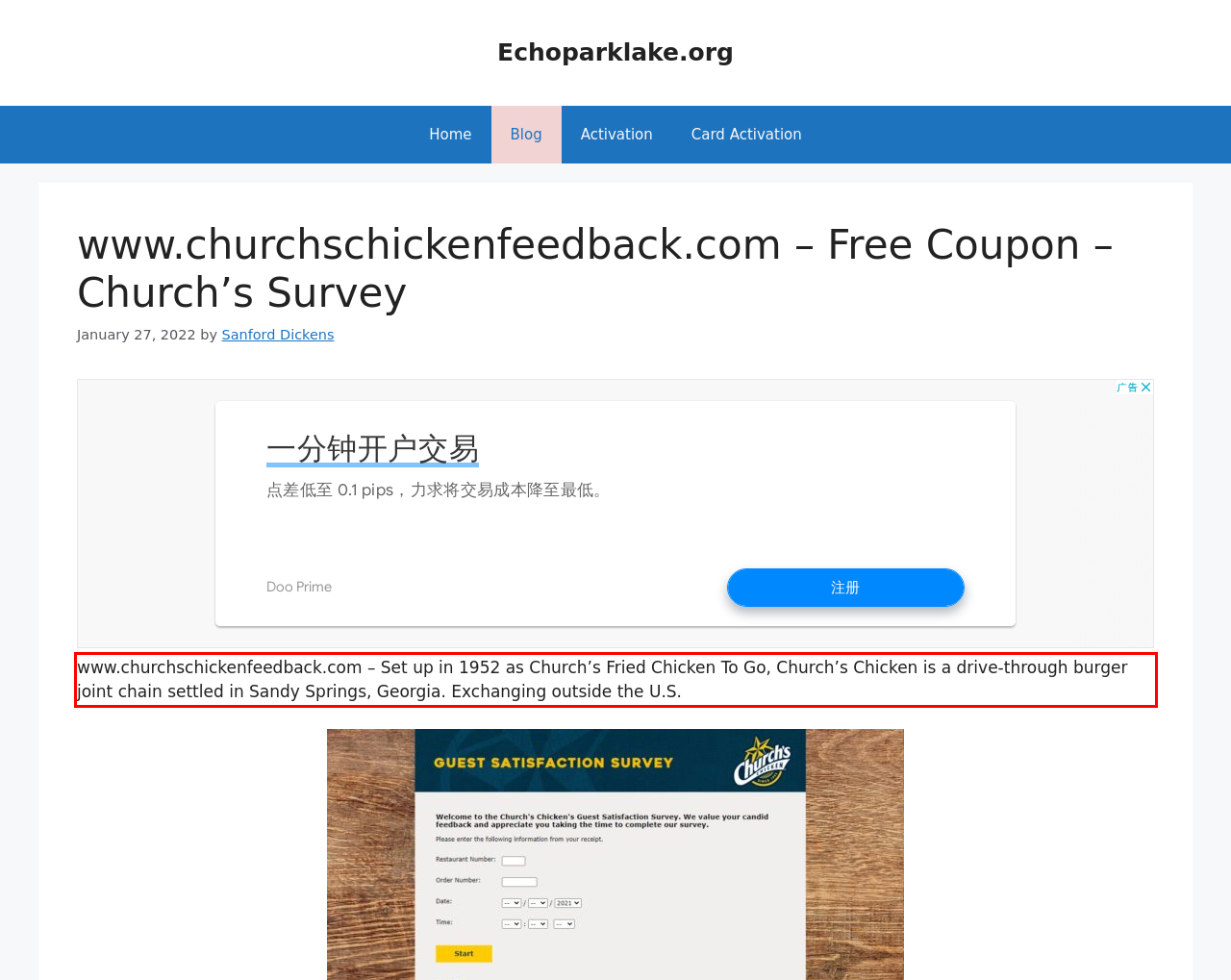Examine the screenshot of the webpage, locate the red bounding box, and perform OCR to extract the text contained within it.

www.churchschickenfeedback.com – Set up in 1952 as Church’s Fried Chicken To Go, Church’s Chicken is a drive-through burger joint chain settled in Sandy Springs, Georgia. Exchanging outside the U.S.